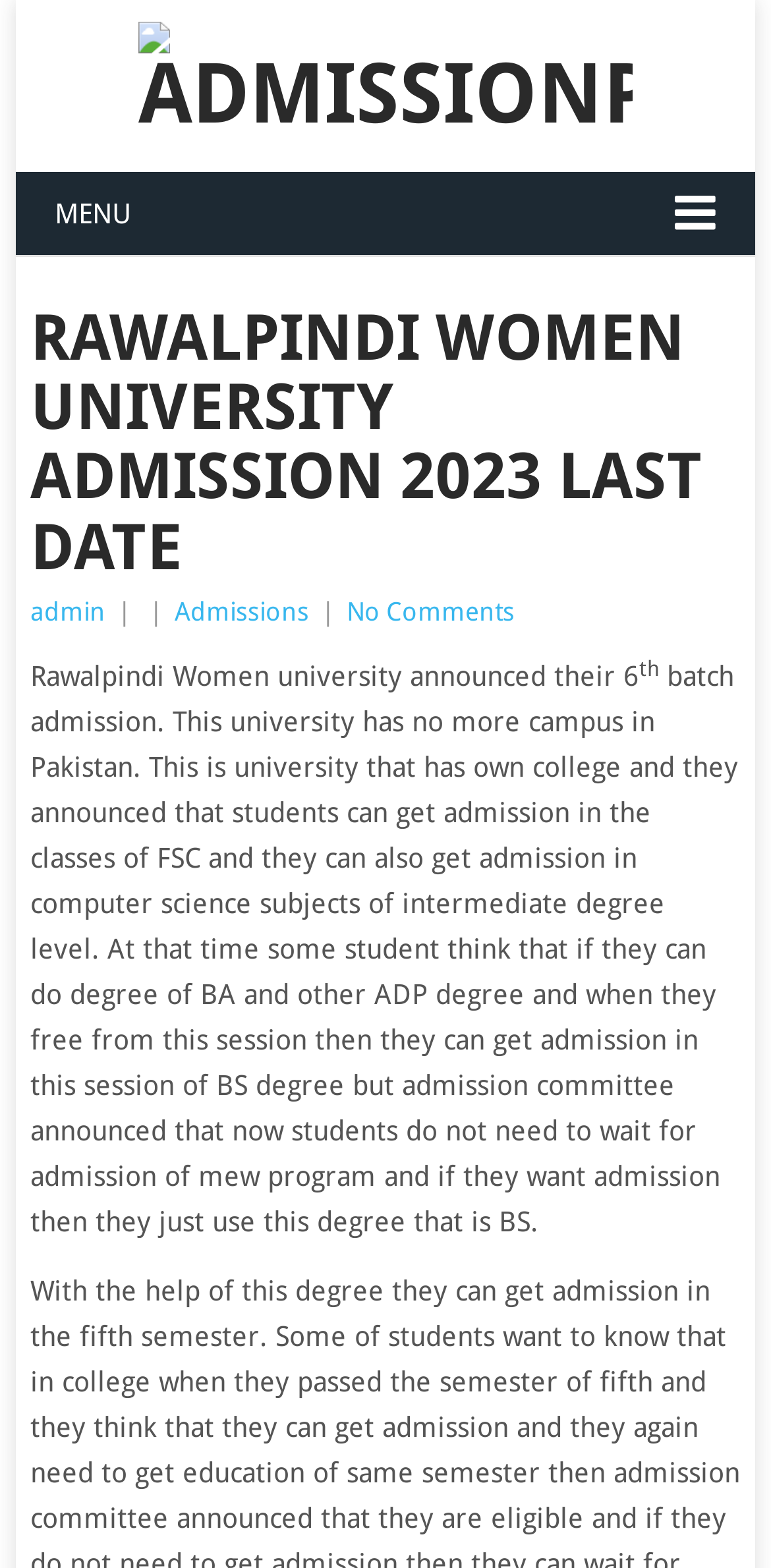Locate the headline of the webpage and generate its content.

RAWALPINDI WOMEN UNIVERSITY ADMISSION 2023 LAST DATE